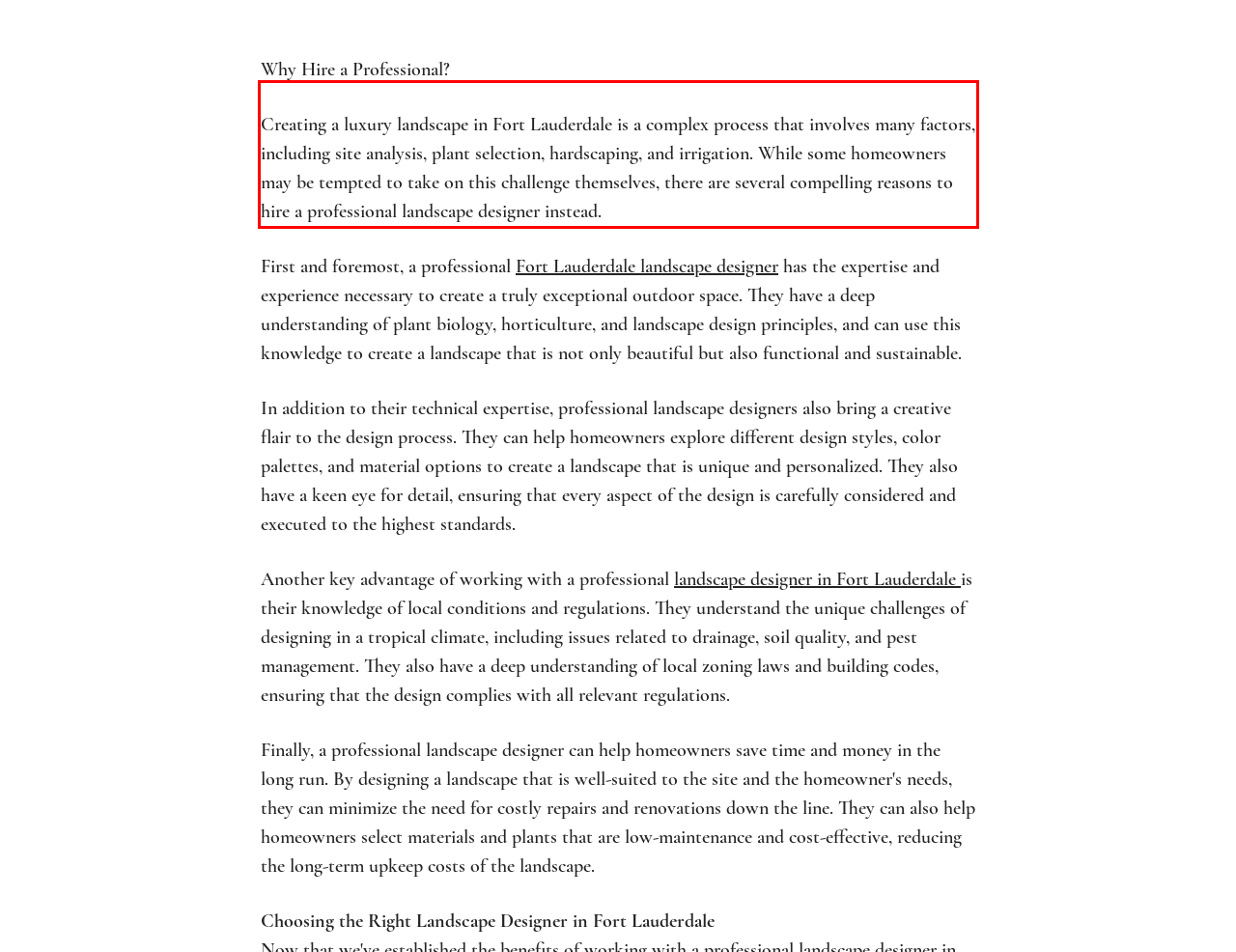Given a screenshot of a webpage containing a red bounding box, perform OCR on the text within this red bounding box and provide the text content.

Creating a luxury landscape in Fort Lauderdale is a complex process that involves many factors, including site analysis, plant selection, hardscaping, and irrigation. While some homeowners may be tempted to take on this challenge themselves, there are several compelling reasons to hire a professional landscape designer instead.